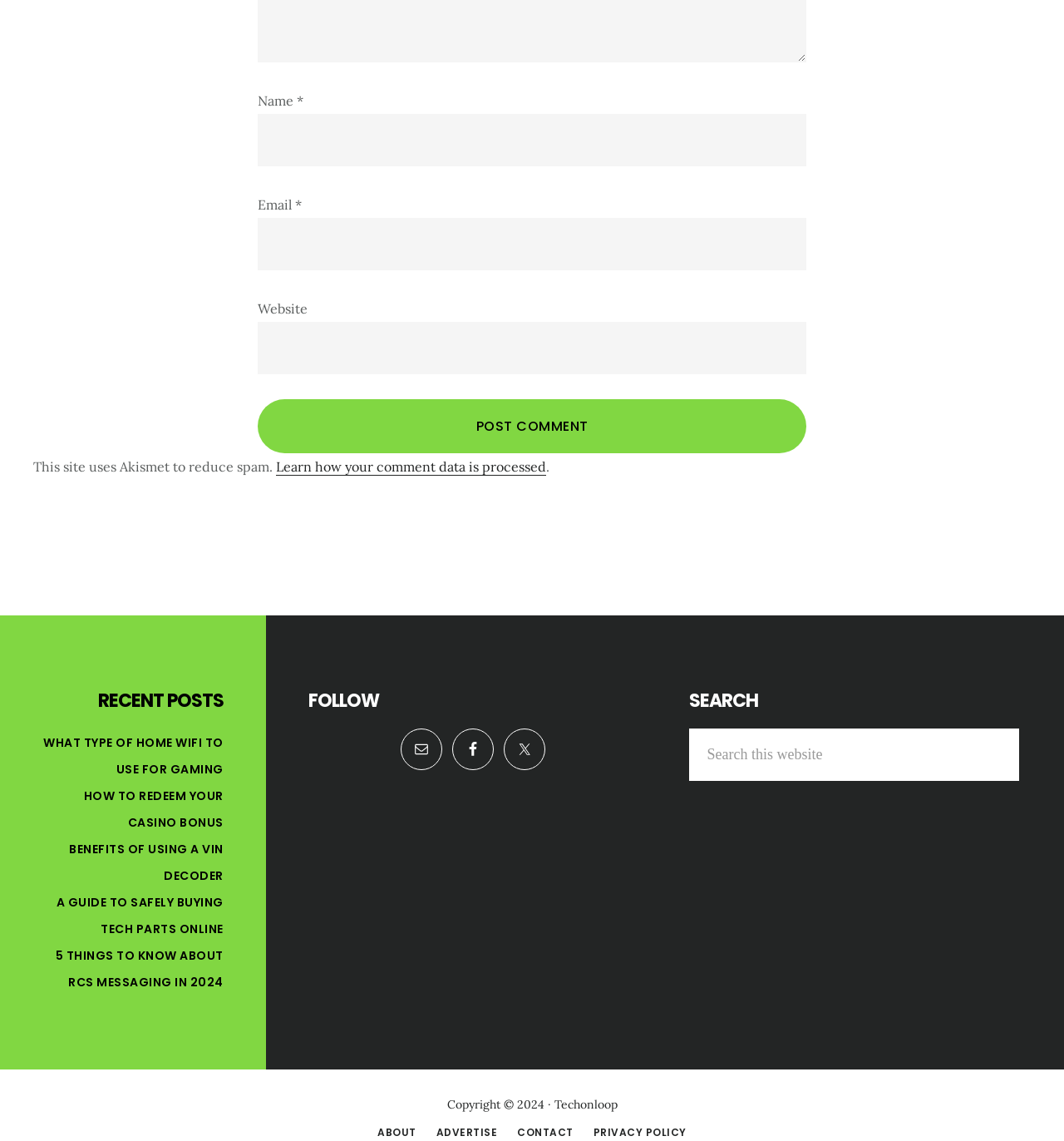Locate the bounding box for the described UI element: "name="submit" value="Post Comment"". Ensure the coordinates are four float numbers between 0 and 1, formatted as [left, top, right, bottom].

[0.242, 0.35, 0.758, 0.397]